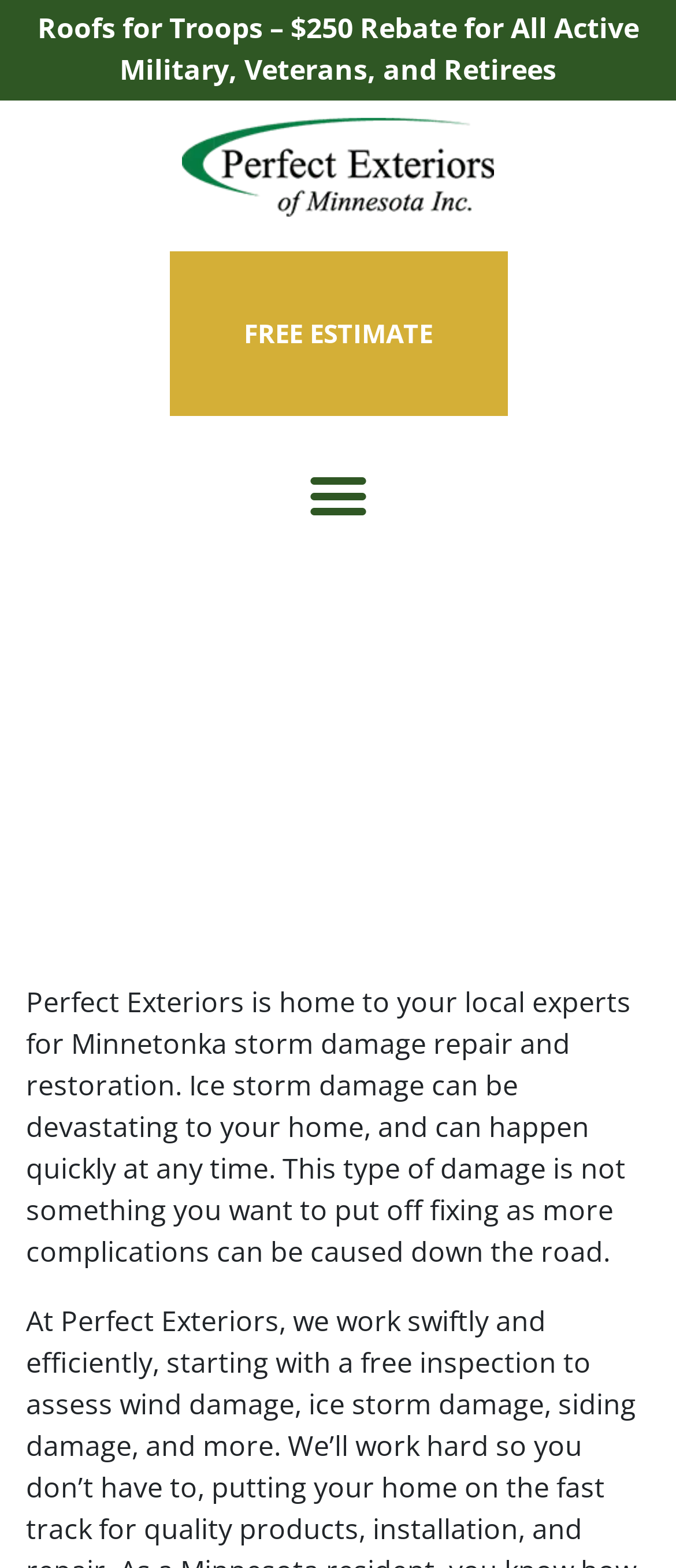Given the element description: "FREE ESTIMATE", predict the bounding box coordinates of this UI element. The coordinates must be four float numbers between 0 and 1, given as [left, top, right, bottom].

[0.25, 0.16, 0.75, 0.265]